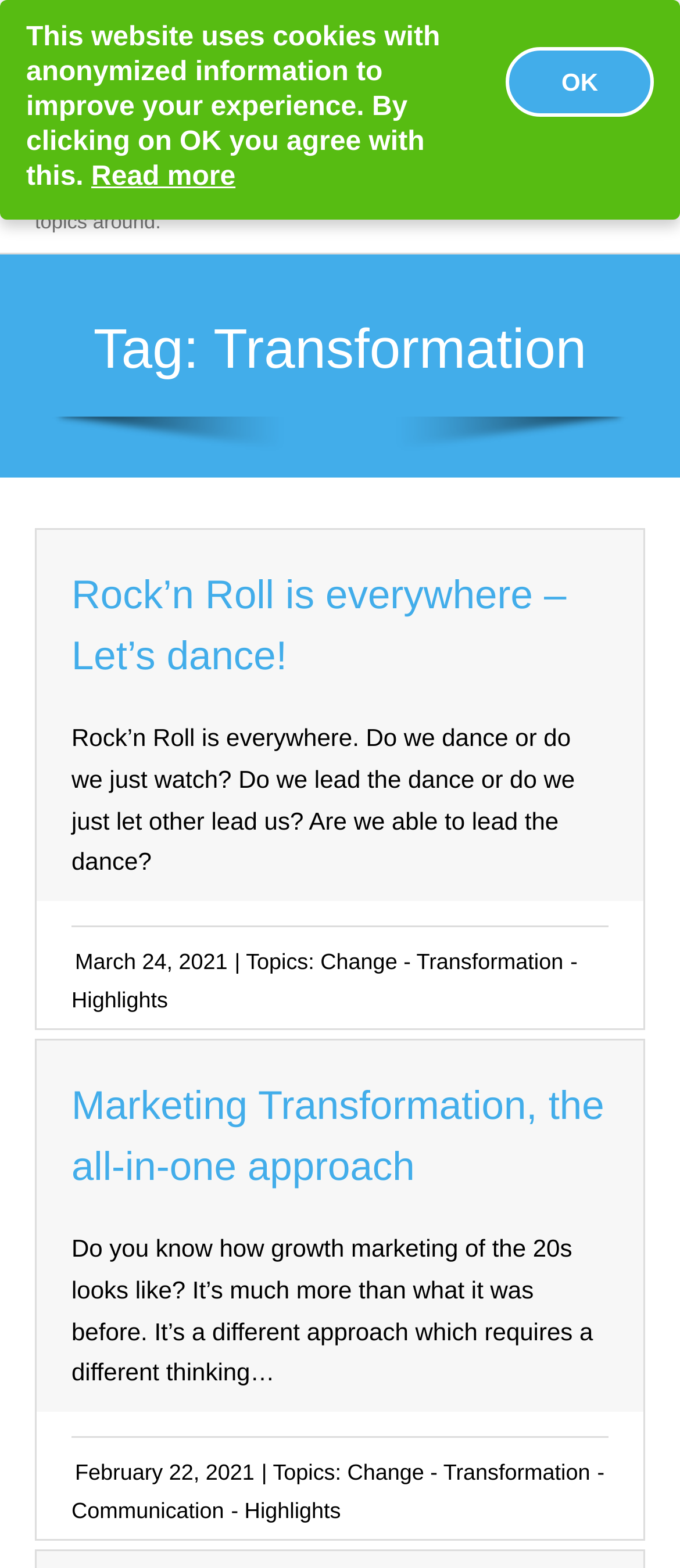Locate the bounding box coordinates of the element you need to click to accomplish the task described by this instruction: "Click on the 'Change - Transformation' topic link".

[0.471, 0.606, 0.839, 0.622]